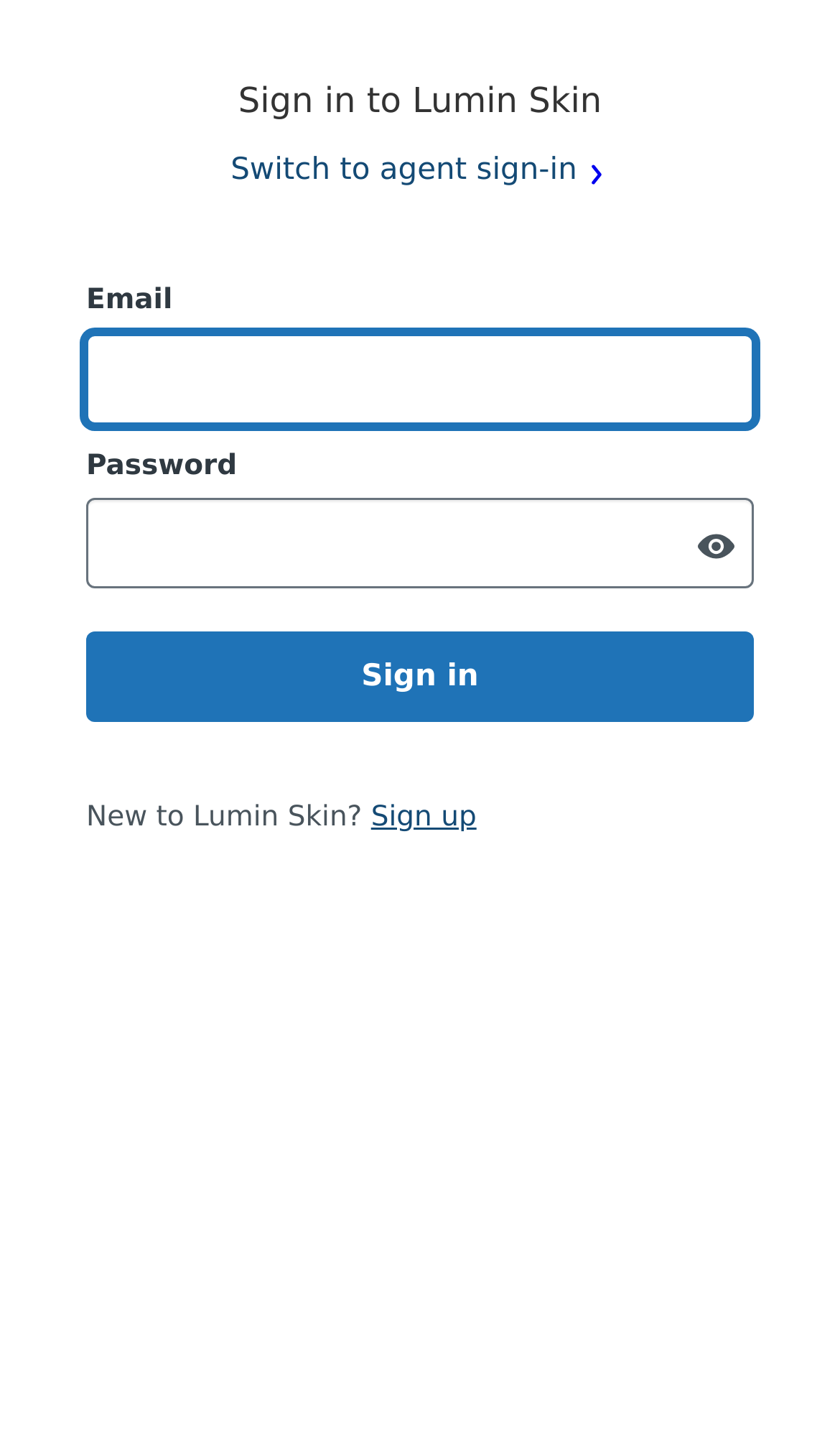Based on the image, please respond to the question with as much detail as possible:
What is the alternative sign-in option?

The webpage provides a link to 'Switch to agent sign-in', which suggests that there is an alternative way to sign in, possibly for agents or administrators.